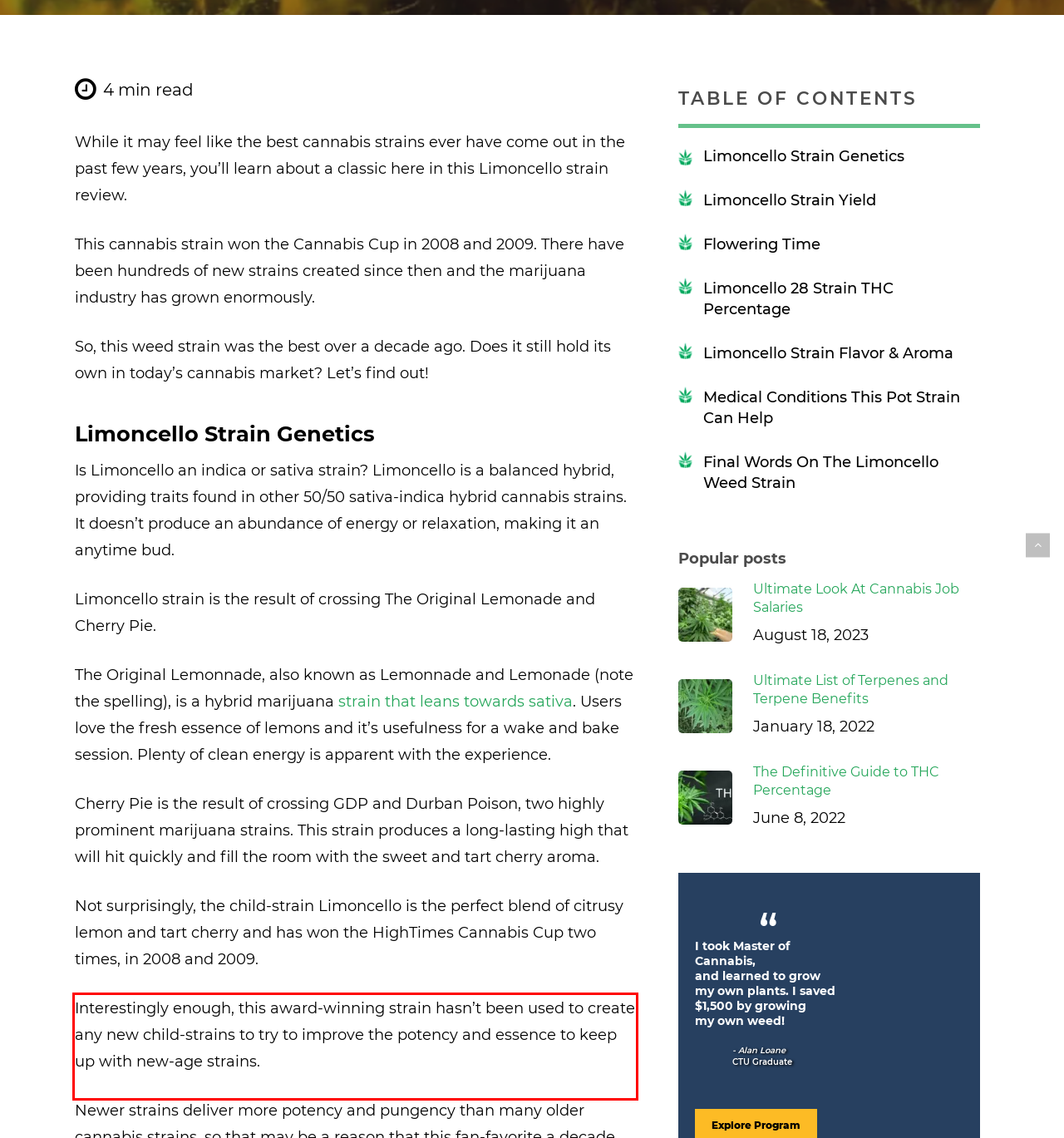Within the screenshot of the webpage, there is a red rectangle. Please recognize and generate the text content inside this red bounding box.

Interestingly enough, this award-winning strain hasn’t been used to create any new child-strains to try to improve the potency and essence to keep up with new-age strains.